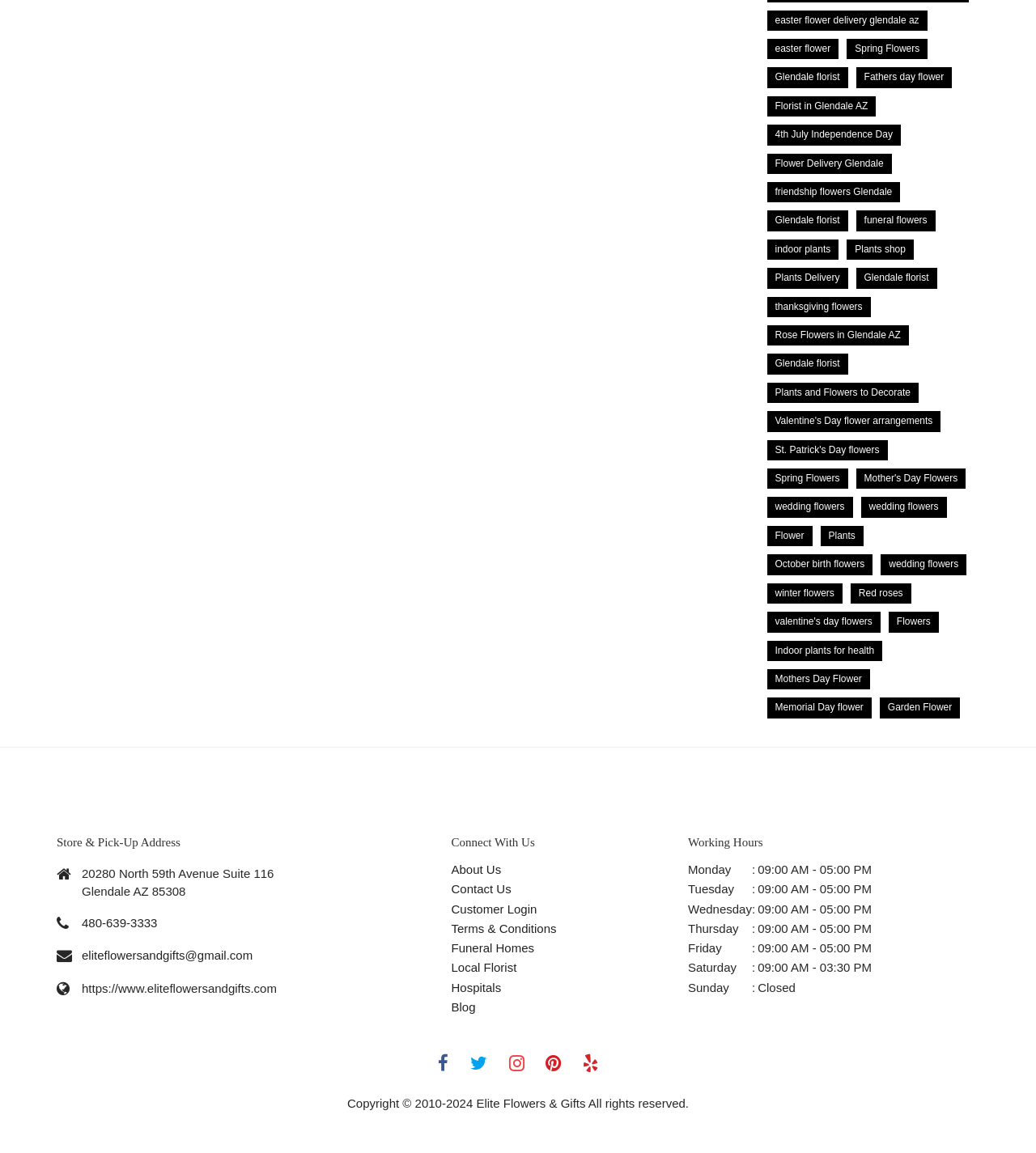Find the bounding box coordinates of the element to click in order to complete the given instruction: "View store and pick-up address."

[0.055, 0.724, 0.412, 0.738]